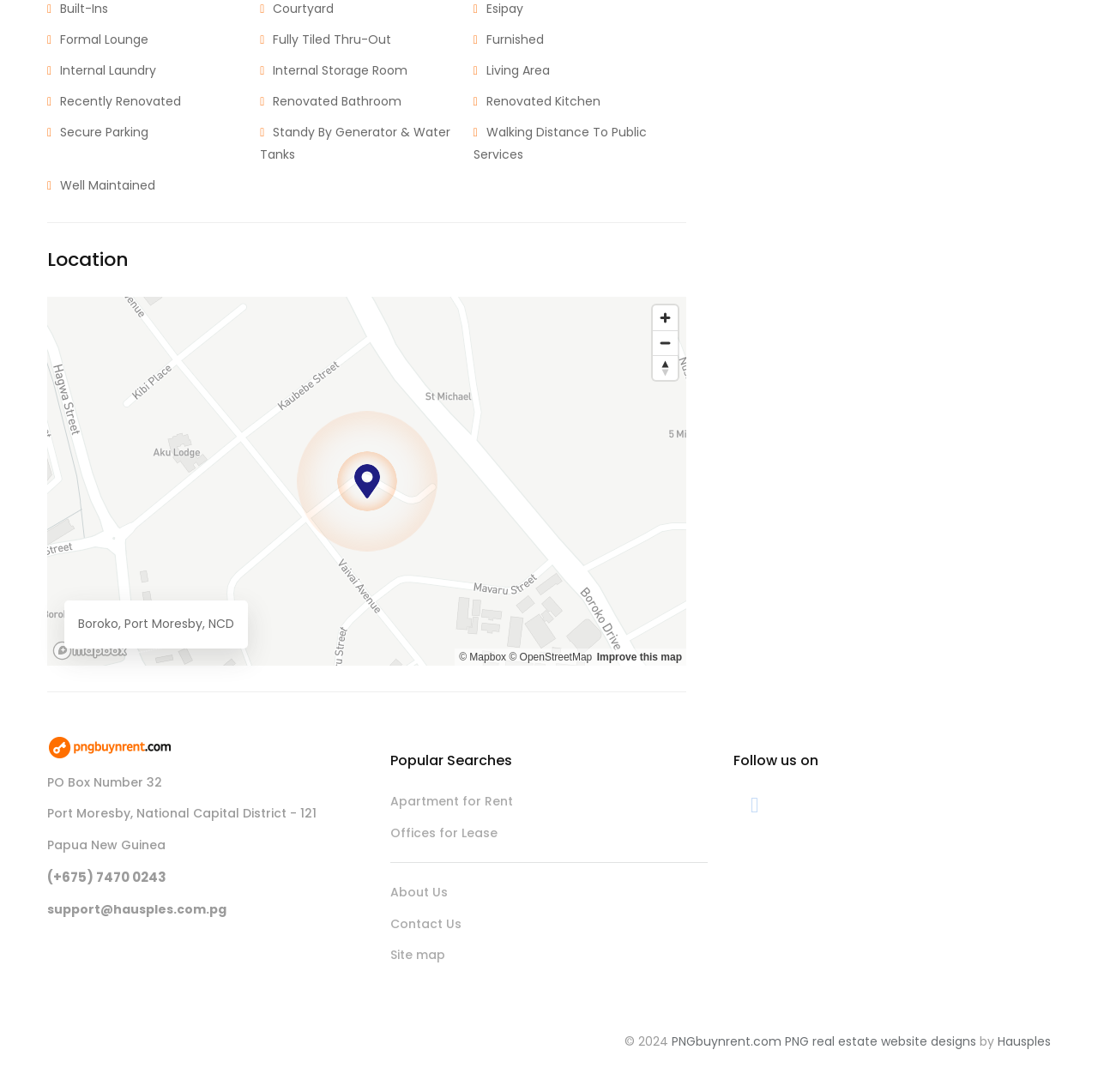What is the location of the property?
Based on the visual, give a brief answer using one word or a short phrase.

Boroko, Port Moresby, NCD